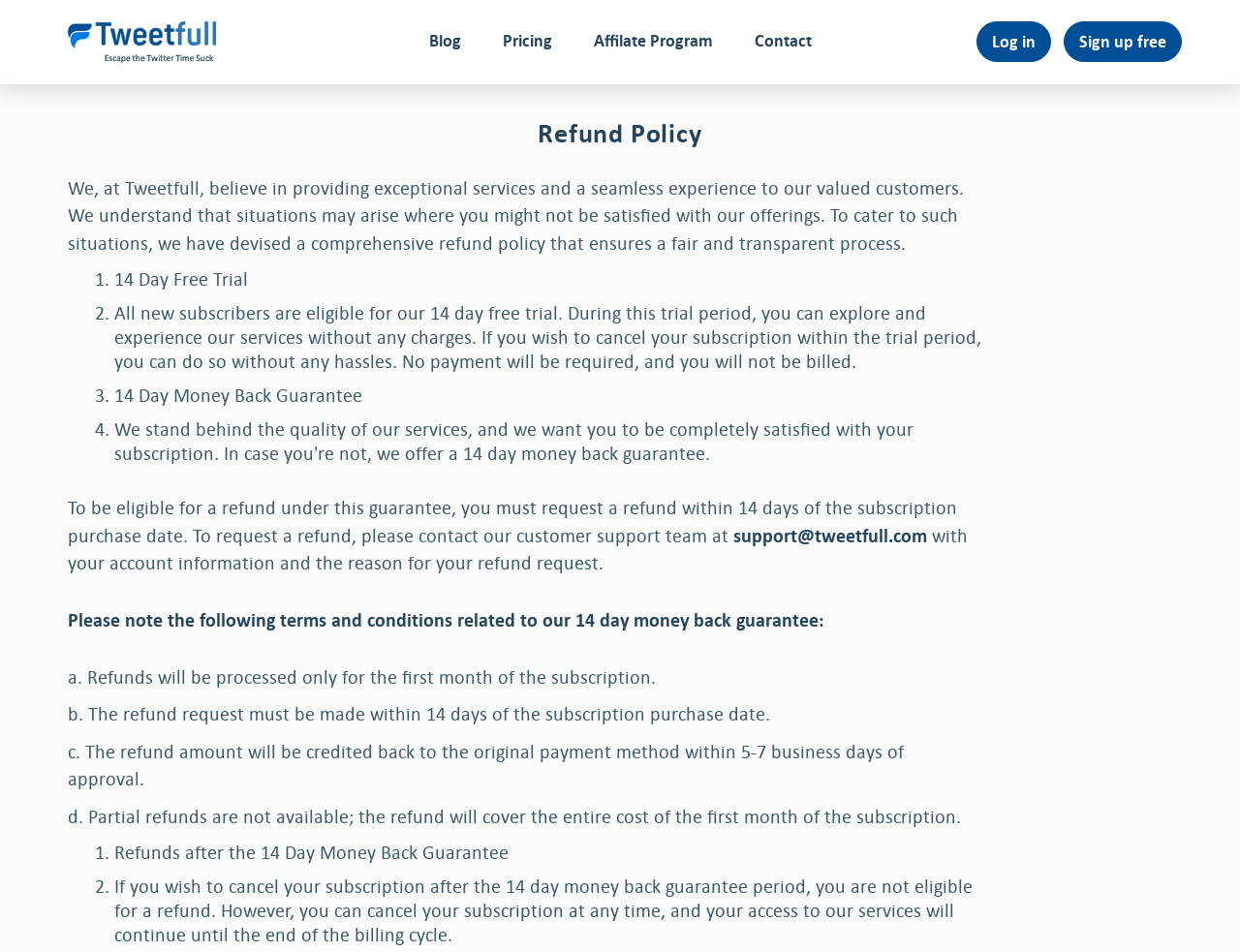Determine the bounding box for the described UI element: "Sign up free".

[0.858, 0.022, 0.953, 0.065]